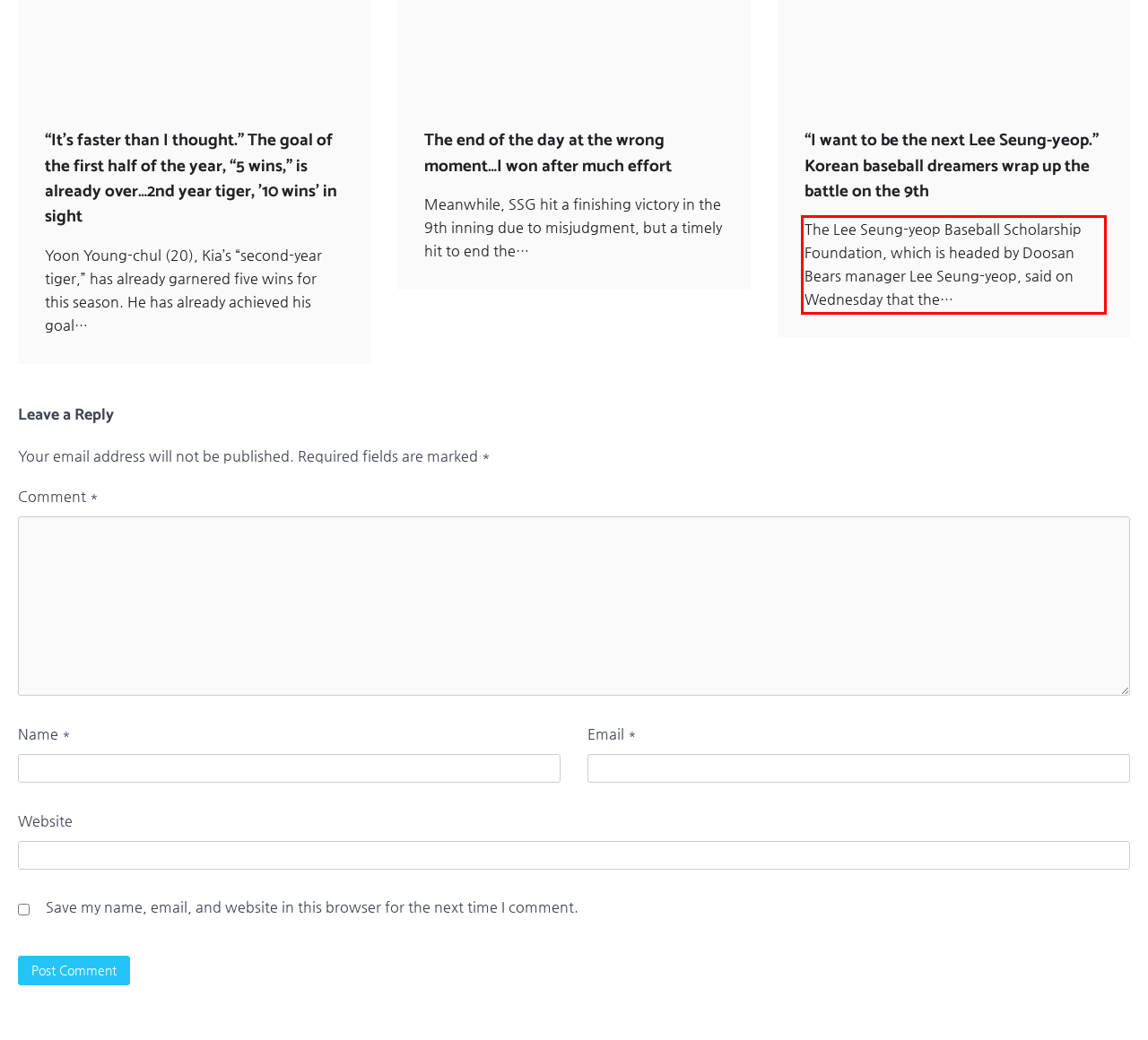Identify the text inside the red bounding box in the provided webpage screenshot and transcribe it.

The Lee Seung-yeop Baseball Scholarship Foundation, which is headed by Doosan Bears manager Lee Seung-yeop, said on Wednesday that the…